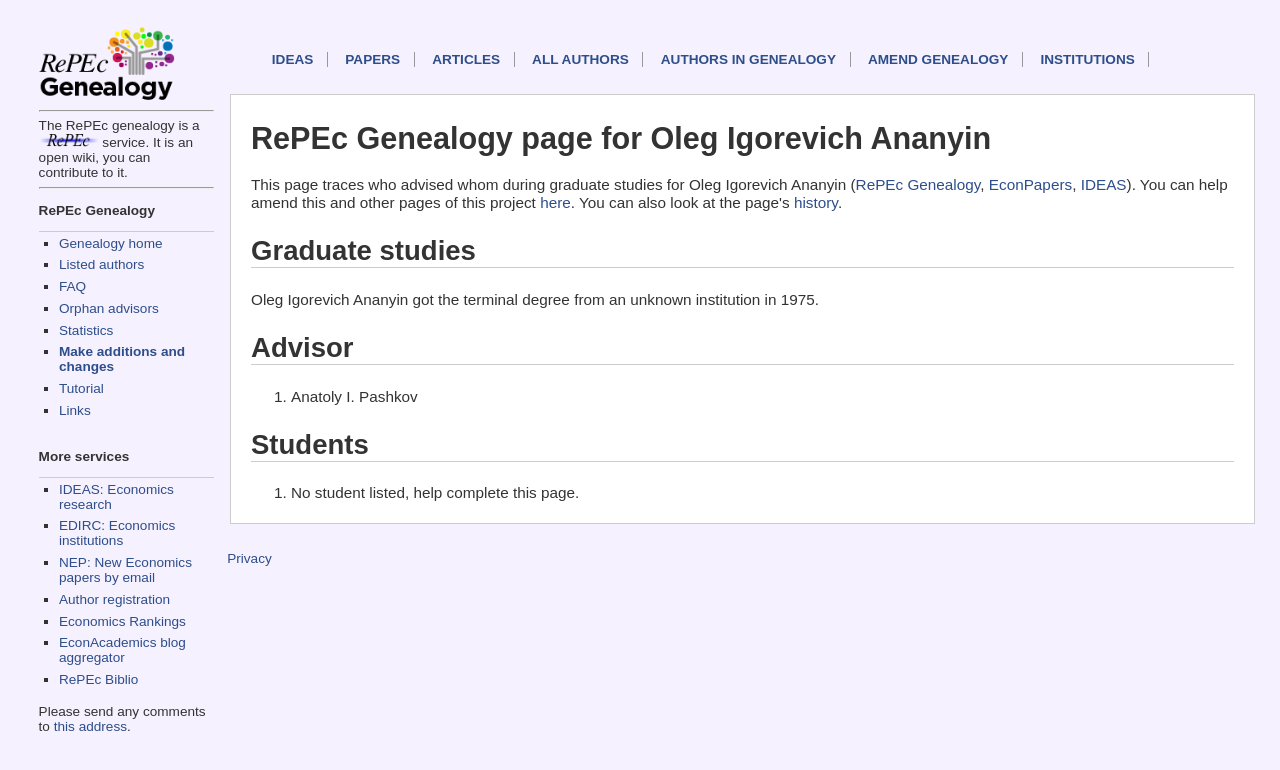Show the bounding box coordinates for the HTML element described as: "here".

[0.422, 0.252, 0.446, 0.275]